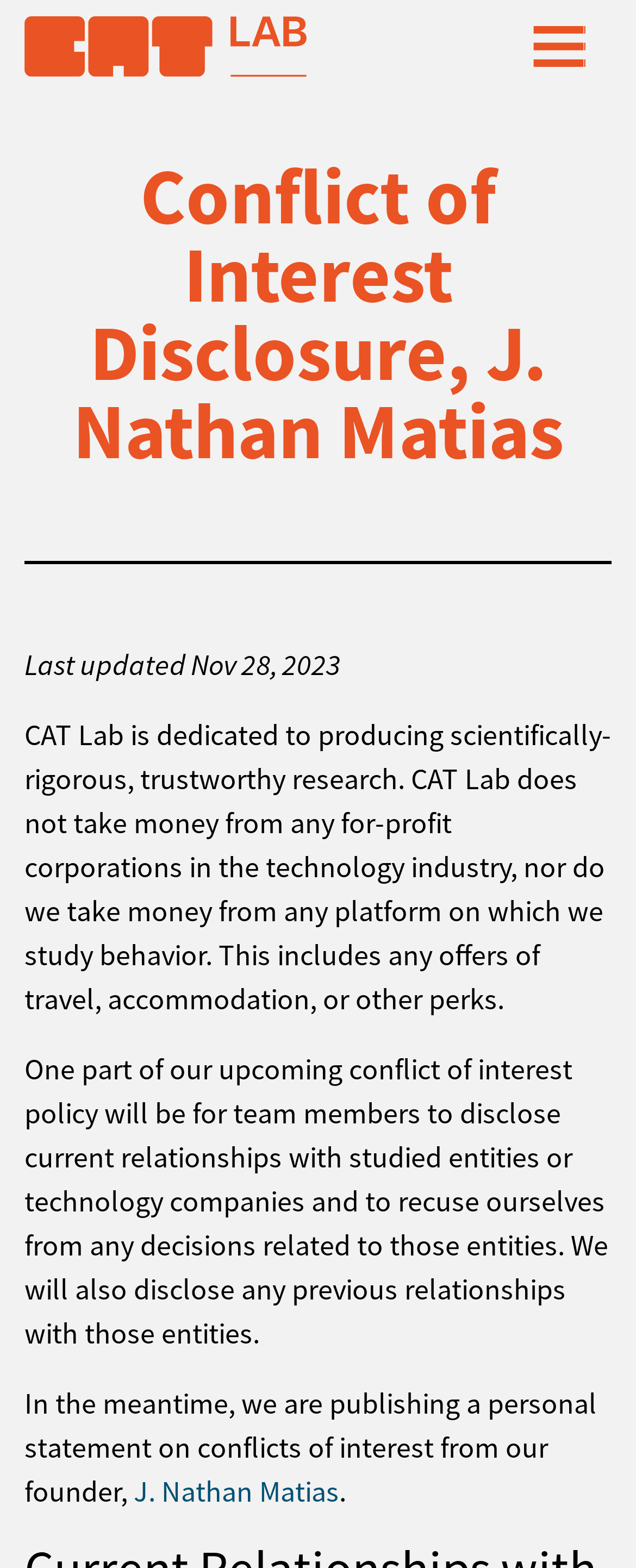Who is the founder of the lab?
We need a detailed and meticulous answer to the question.

The founder of the lab can be found in the link element with the text 'J. Nathan Matias' which is located at the bottom of the page, in the context of a personal statement on conflicts of interest.